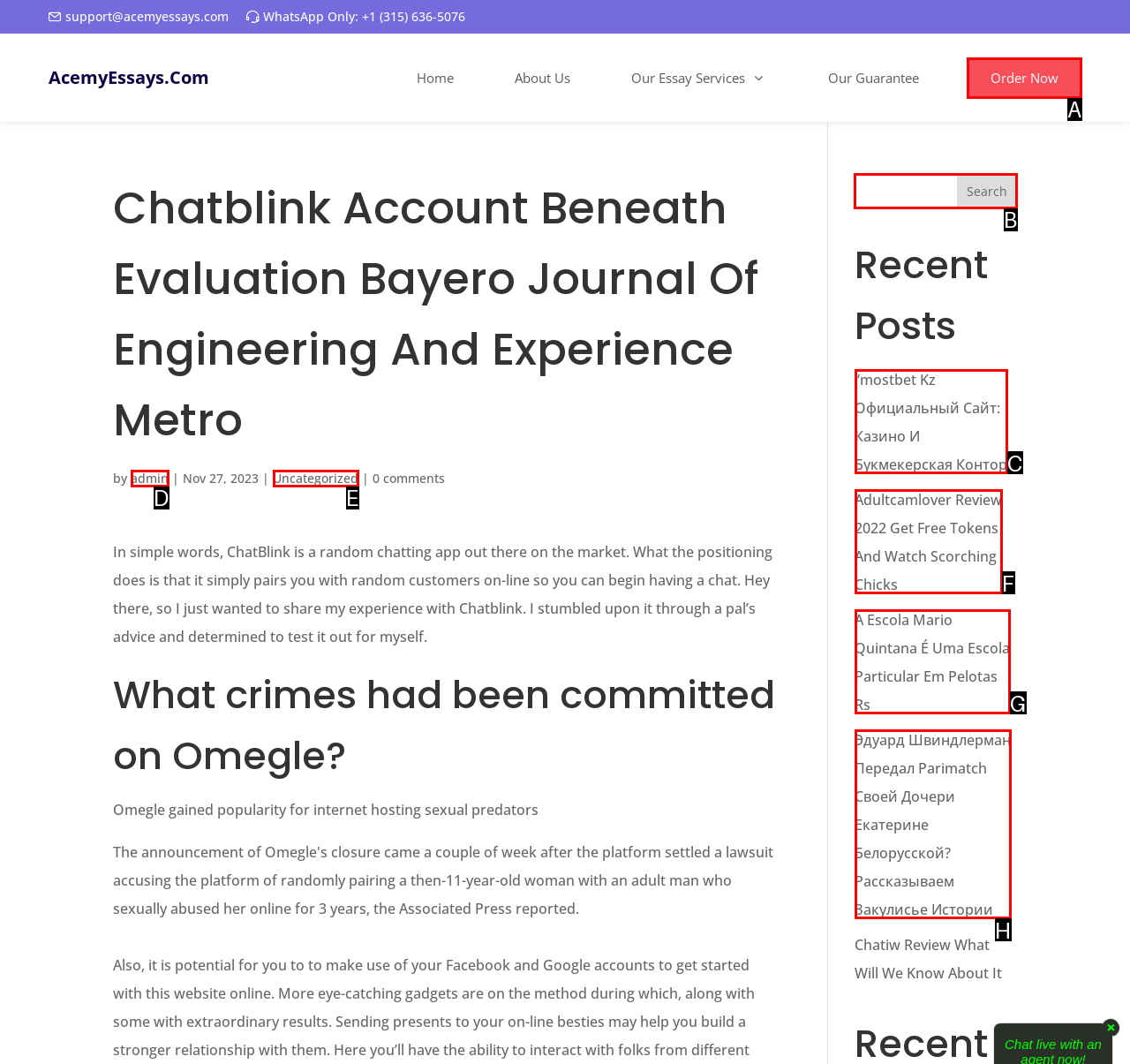Choose the correct UI element to click for this task: Click on the Facebook share link Answer using the letter from the given choices.

None